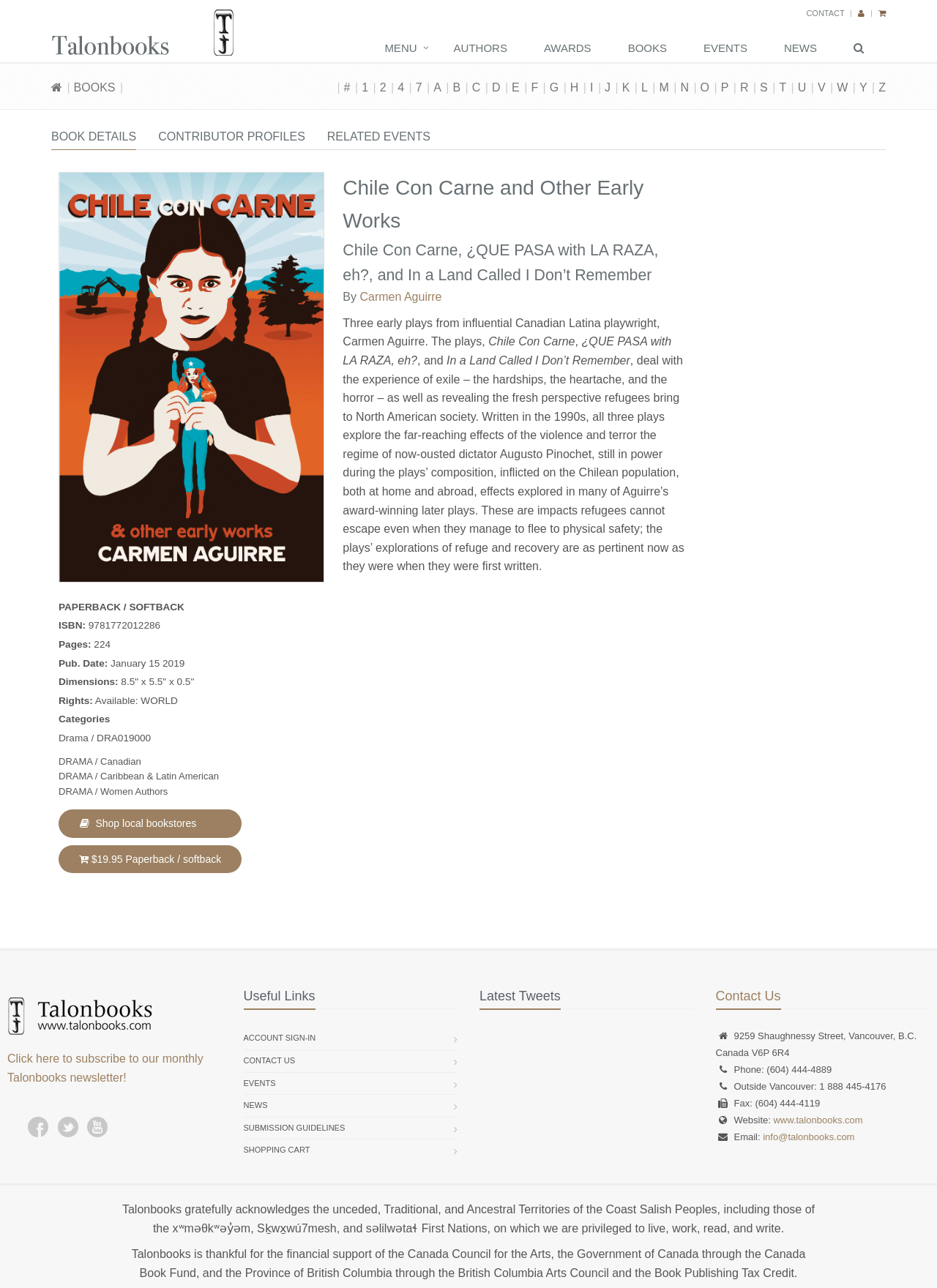Using the element description: "$19.95 Paperback / softback", determine the bounding box coordinates. The coordinates should be in the format [left, top, right, bottom], with values between 0 and 1.

[0.062, 0.656, 0.258, 0.678]